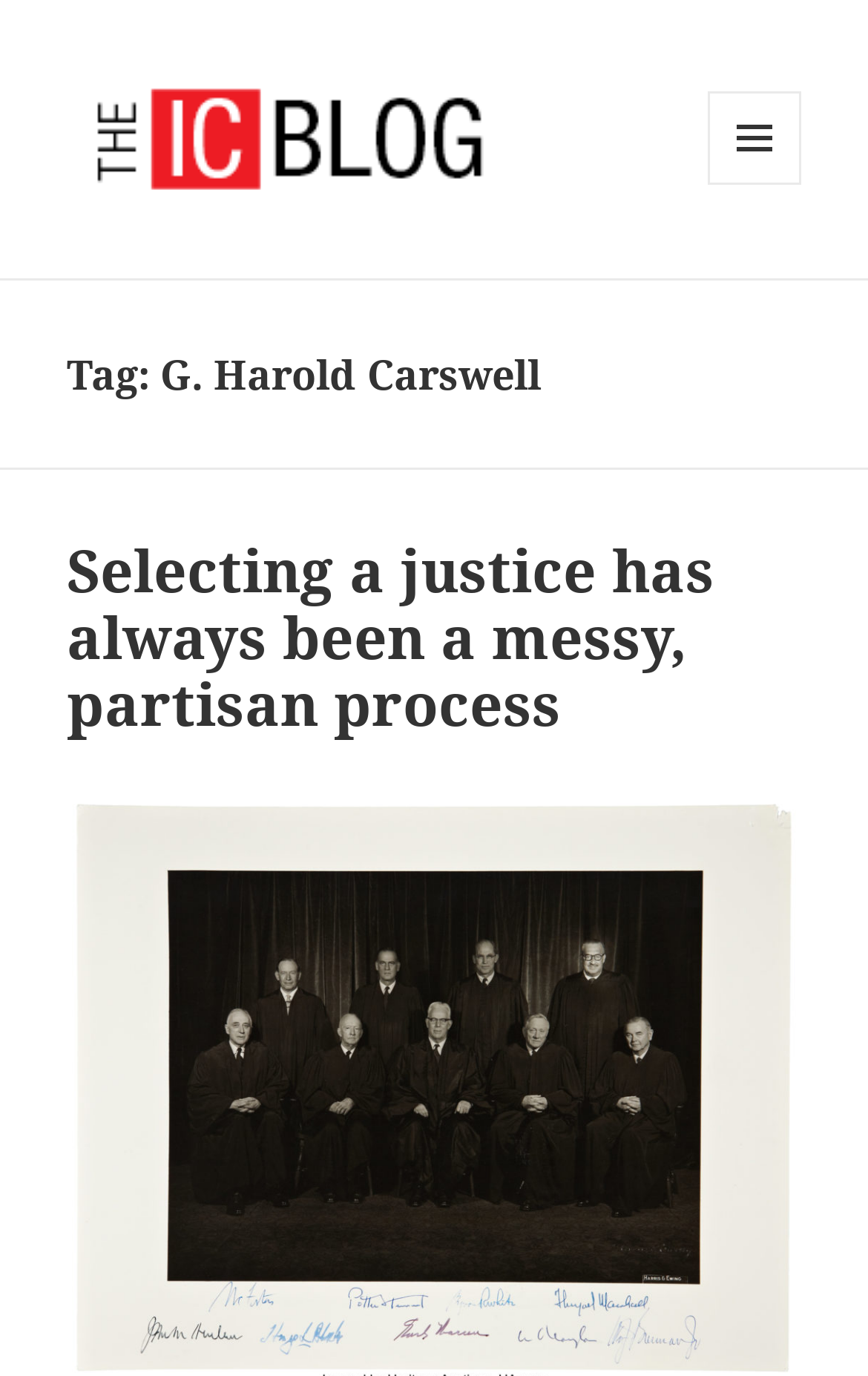Please extract the primary headline from the webpage.

Tag: G. Harold Carswell